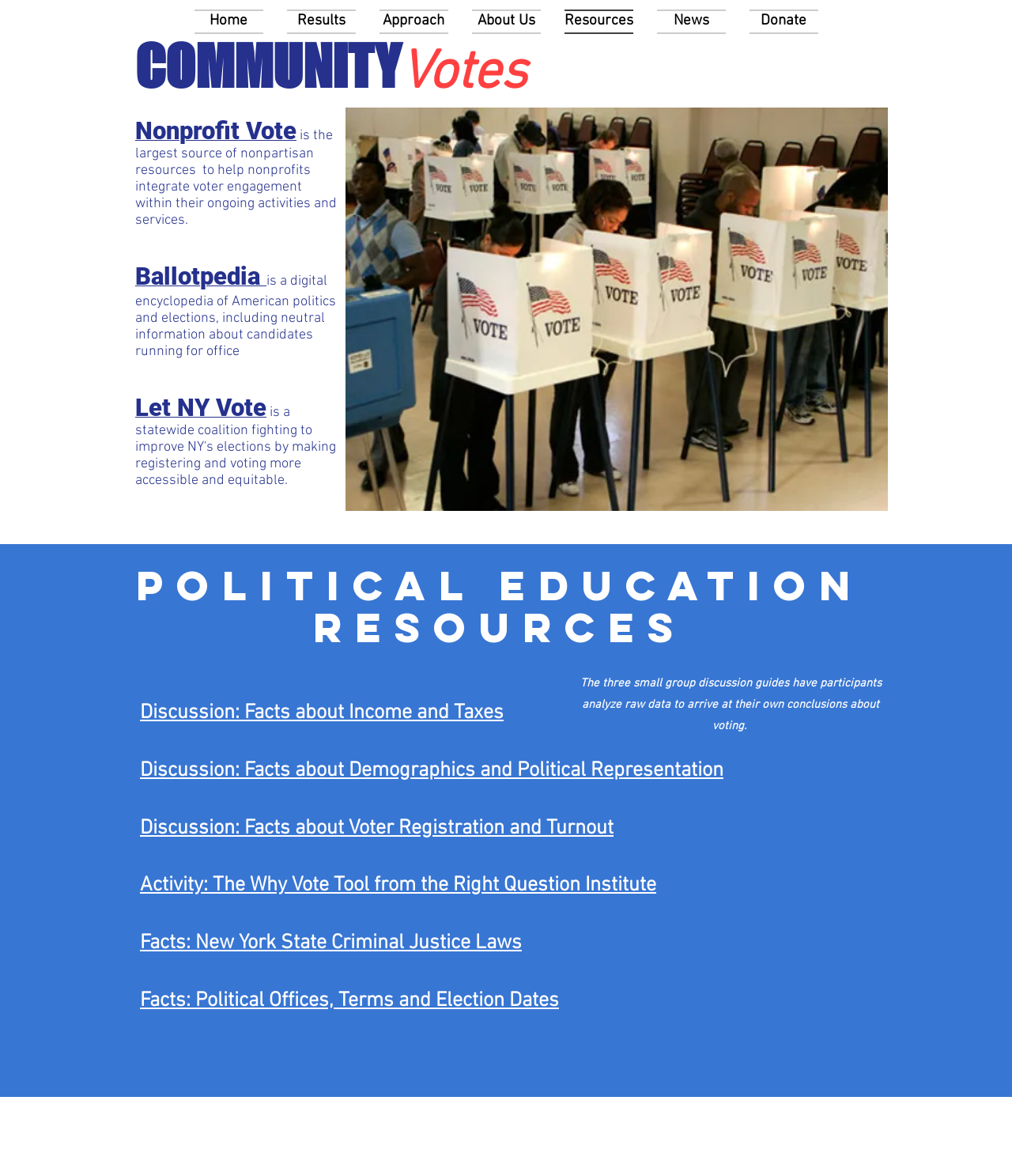Find the bounding box coordinates of the area to click in order to follow the instruction: "Click on Home".

[0.18, 0.008, 0.271, 0.028]